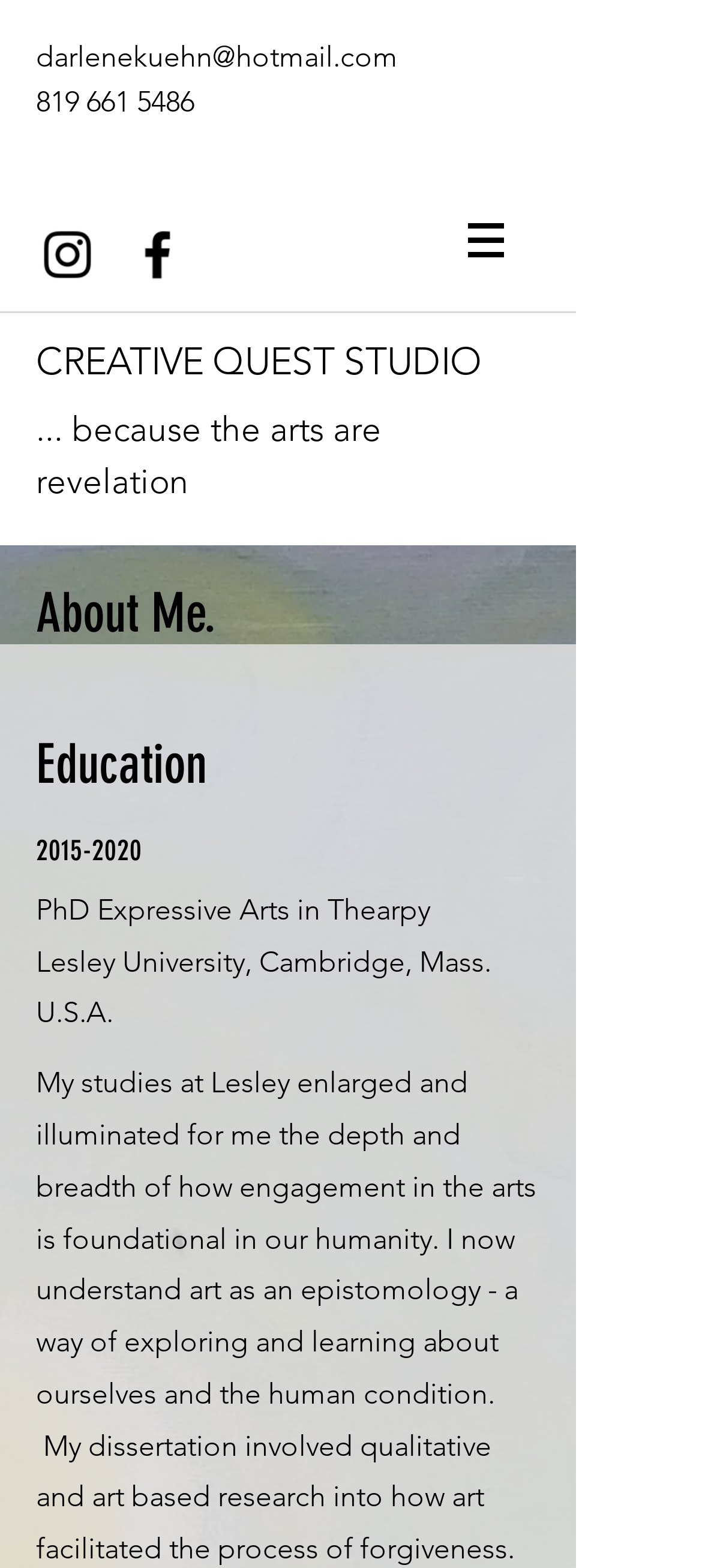From the webpage screenshot, identify the region described by aria-label="instagram". Provide the bounding box coordinates as (top-left x, top-left y, bottom-right x, bottom-right y), with each value being a floating point number between 0 and 1.

[0.051, 0.142, 0.141, 0.182]